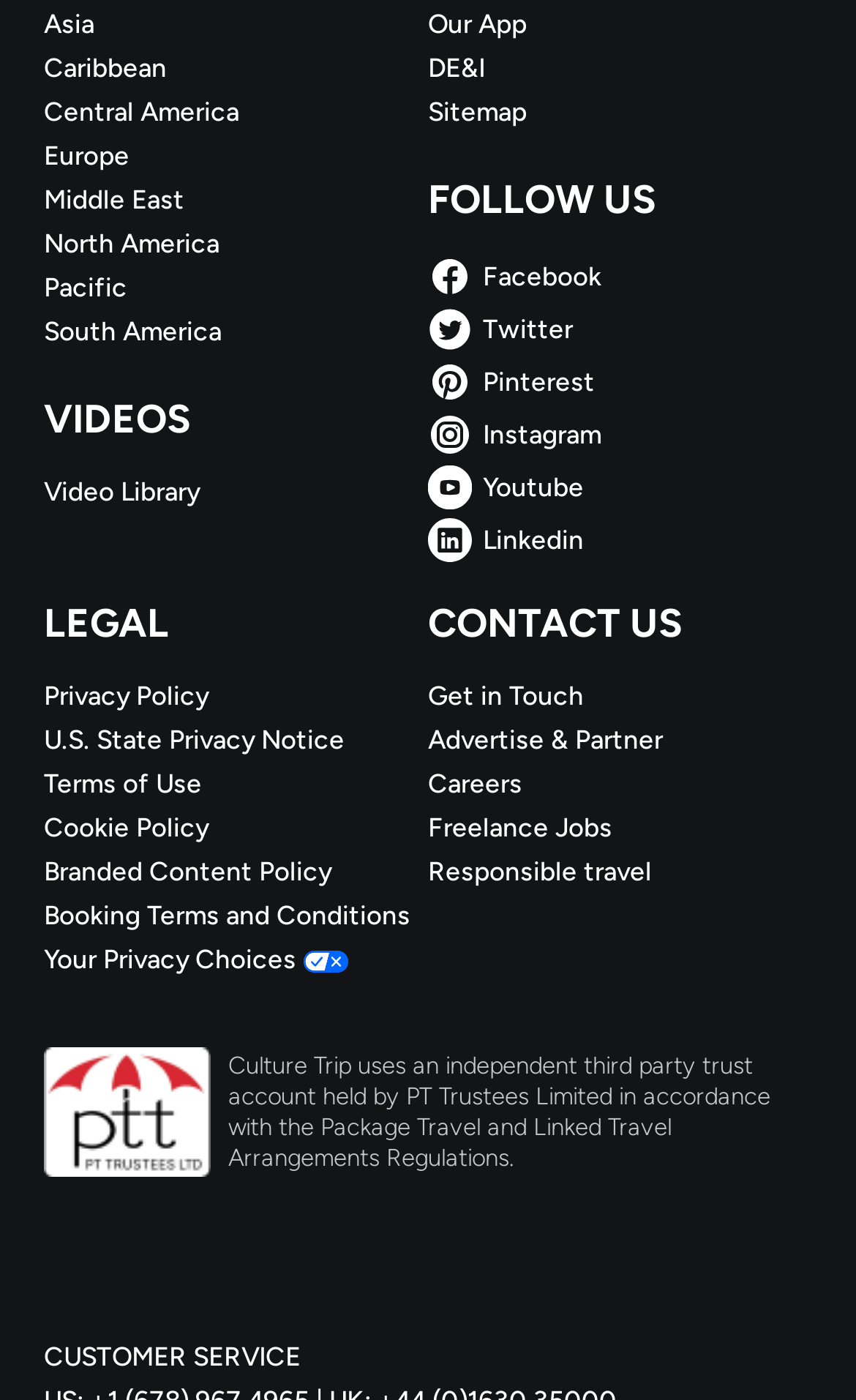Identify the bounding box coordinates of the clickable region to carry out the given instruction: "Follow on Facebook".

[0.5, 0.182, 0.949, 0.213]